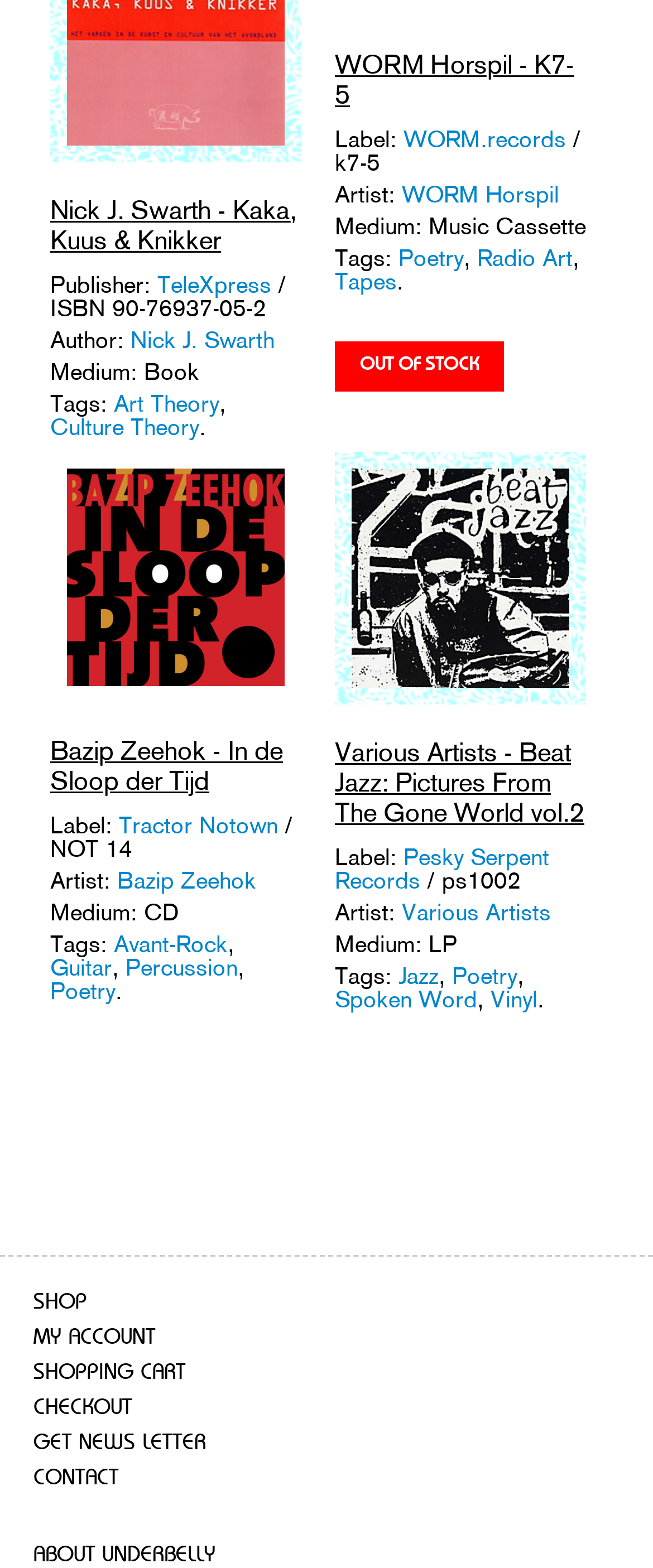Please give a succinct answer to the question in one word or phrase:
How many products are displayed on this page?

6